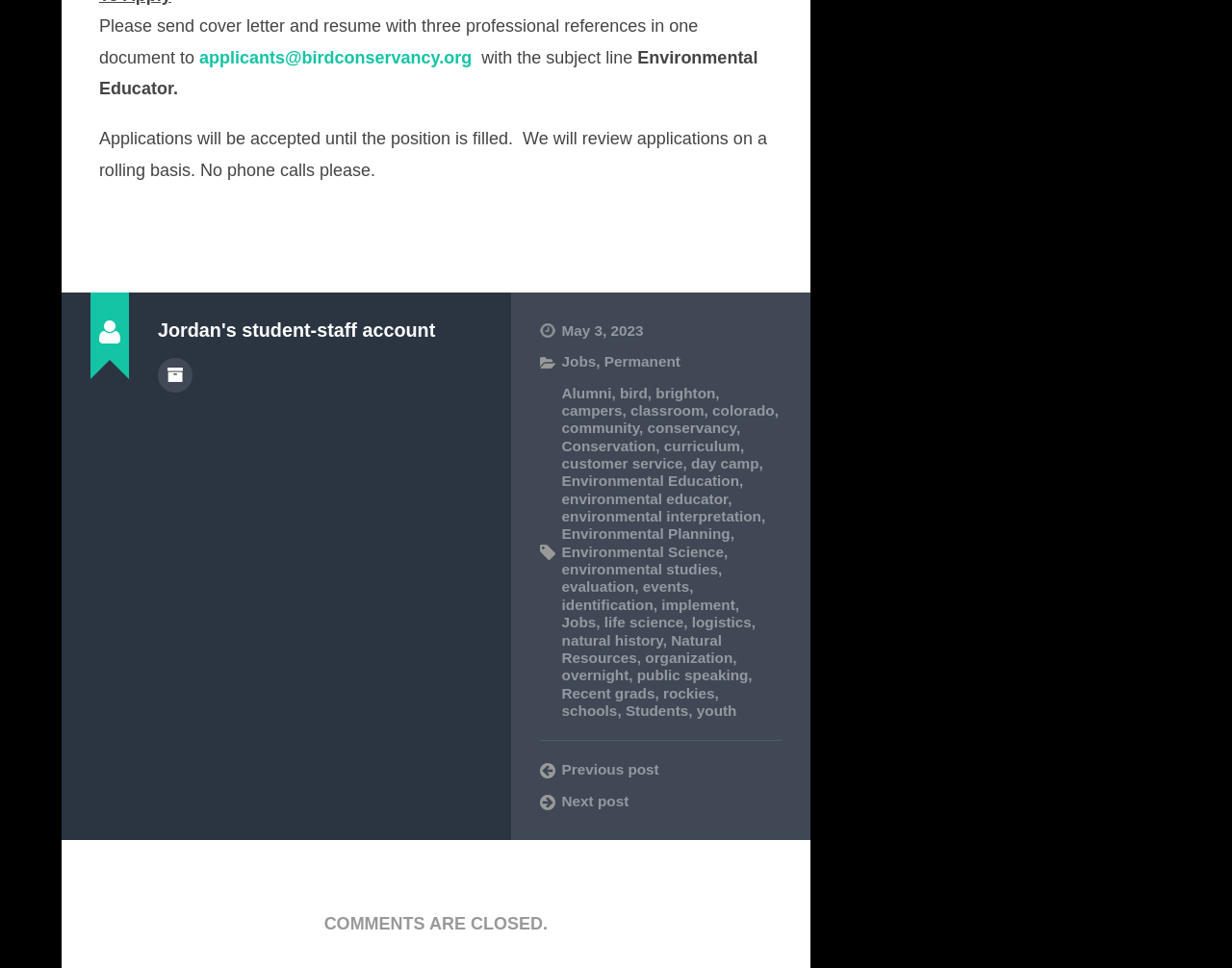Analyze the image and provide a detailed answer to the question: What is the deadline for applying for the position?

The deadline for applying for the position is mentioned in the text 'Applications will be accepted until the position is filled.' which is a StaticText element with ID 269.